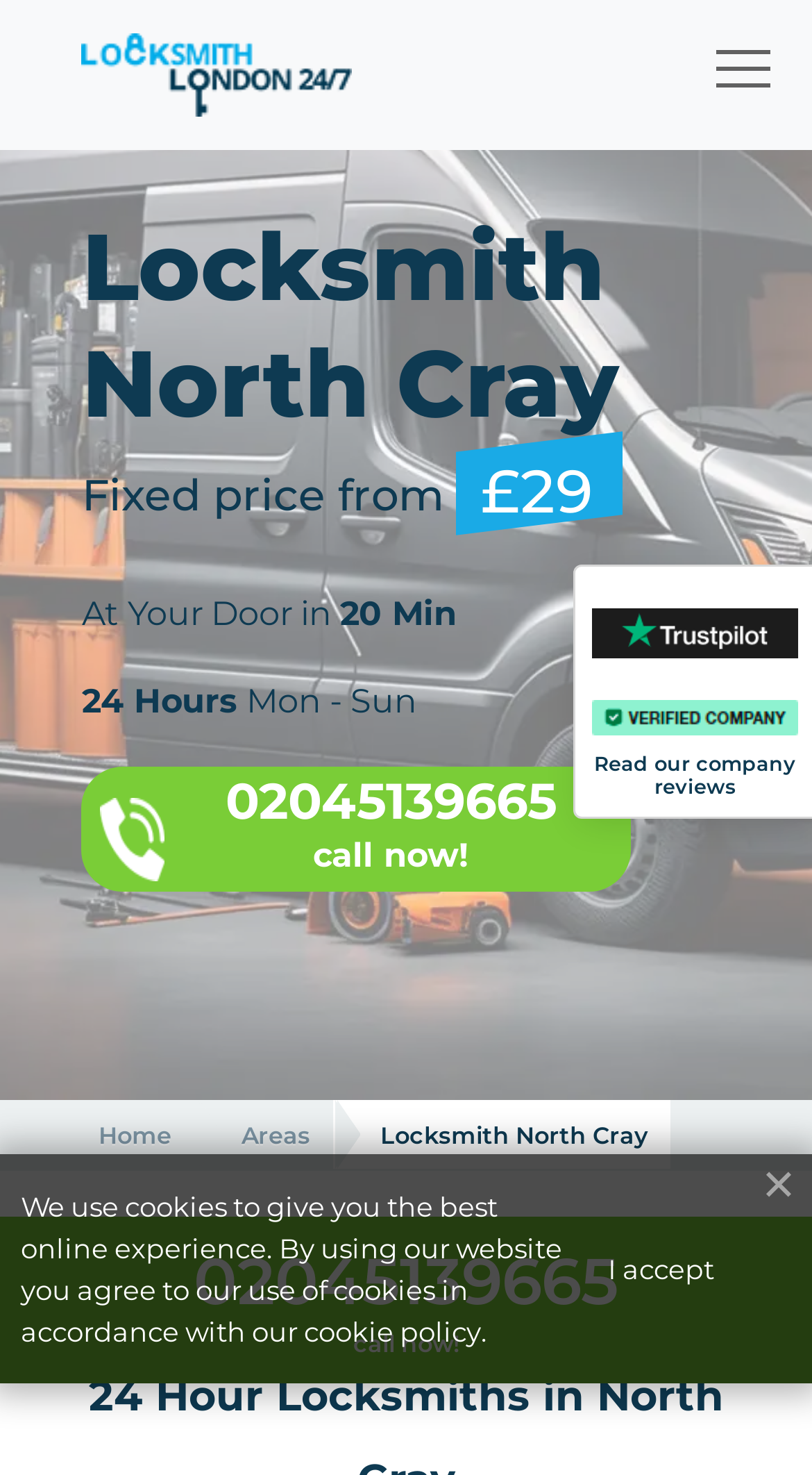What is the fixed price for locksmith services? Observe the screenshot and provide a one-word or short phrase answer.

£29